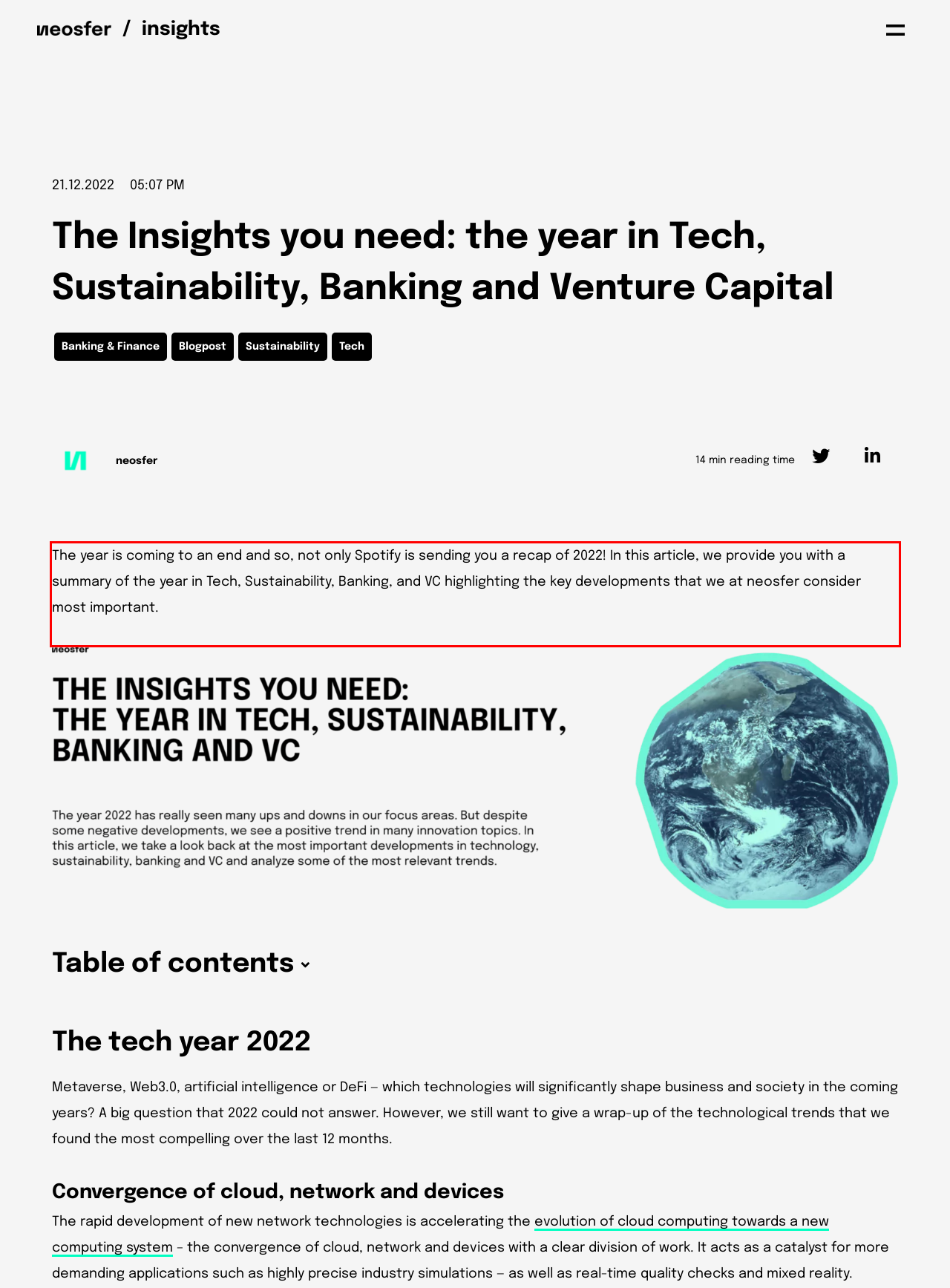Examine the webpage screenshot, find the red bounding box, and extract the text content within this marked area.

The year is coming to an end and so, not only Spotify is sending you a recap of 2022! In this article, we provide you with a summary of the year in Tech, Sustainability, Banking, and VC highlighting the key developments that we at neosfer consider most important.